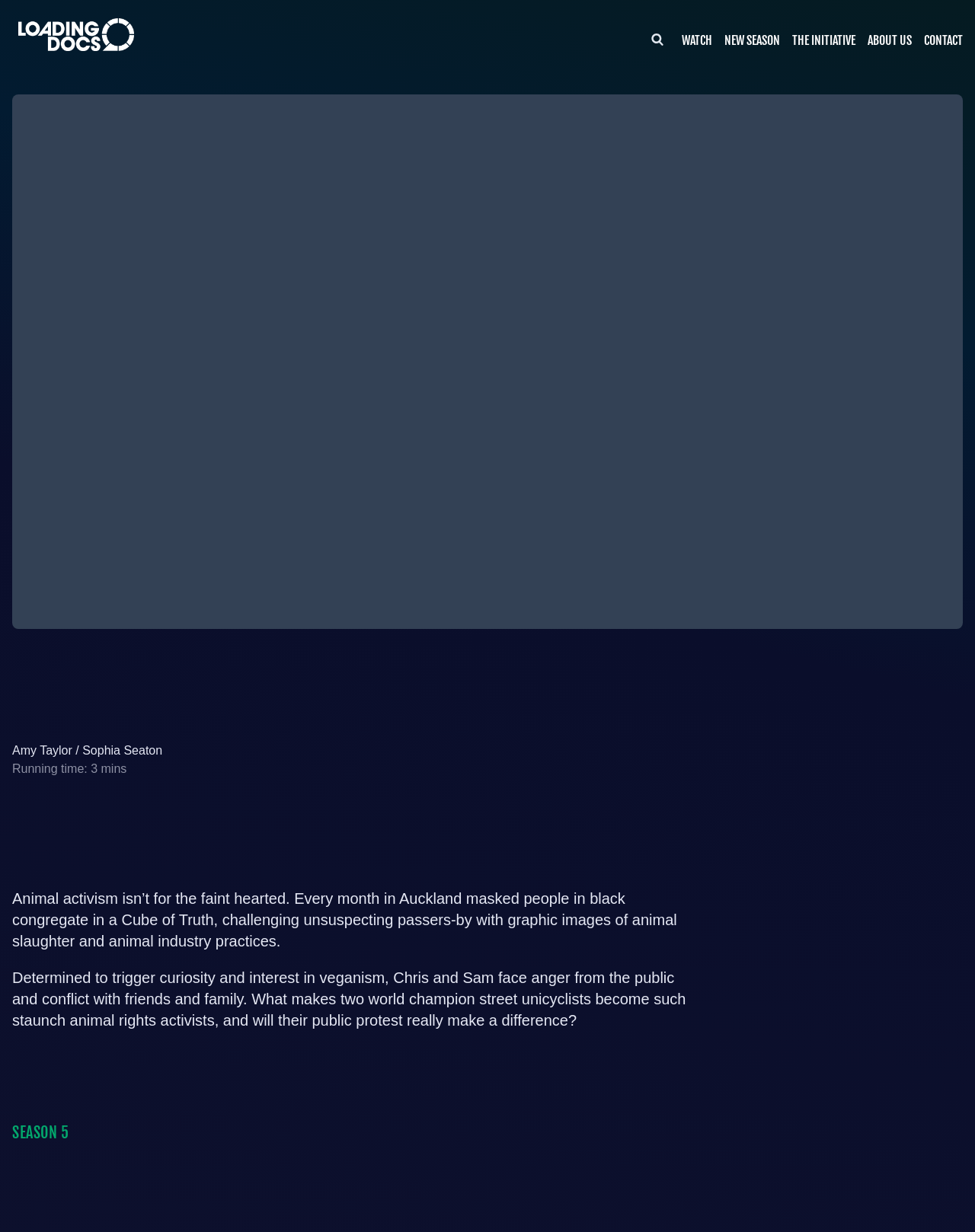What is the name of the documentary?
Based on the screenshot, provide a one-word or short-phrase response.

The Cube of Truth